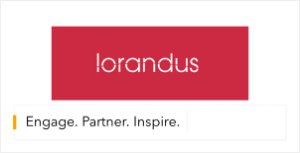Give a thorough and detailed caption for the image.

The image features the logo of "Lorandus," prominently displayed in a sleek, modern font against a bold red background. Beneath the logo, a tagline reads "Engage. Partner. Inspire." This succinct slogan encapsulates the company's mission and values, emphasizing collaboration and motivation. The overall design exudes professionalism and a commitment to fostering impactful partnerships, making it visually impactful for both potential clients and stakeholders.